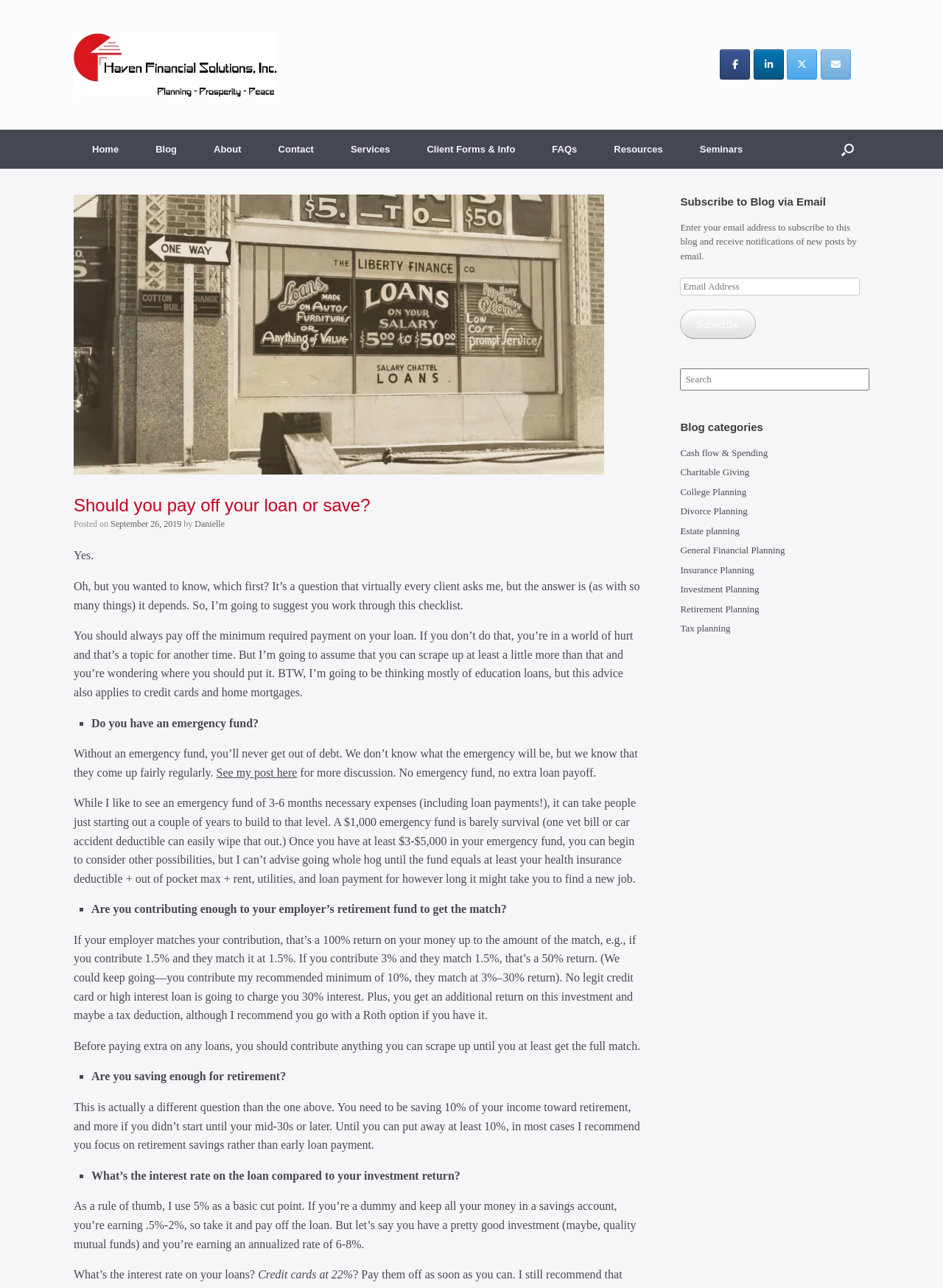What is the author of the blog post?
Please craft a detailed and exhaustive response to the question.

I found the answer by looking at the text 'by Danielle' below the heading of the blog post.